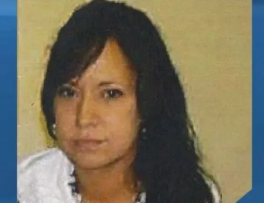What is the tone of the woman's expression?
Please provide a comprehensive answer based on the details in the screenshot.

The caption describes the woman's expression as 'serious but calm', which suggests that she has a solemn yet peaceful demeanor.